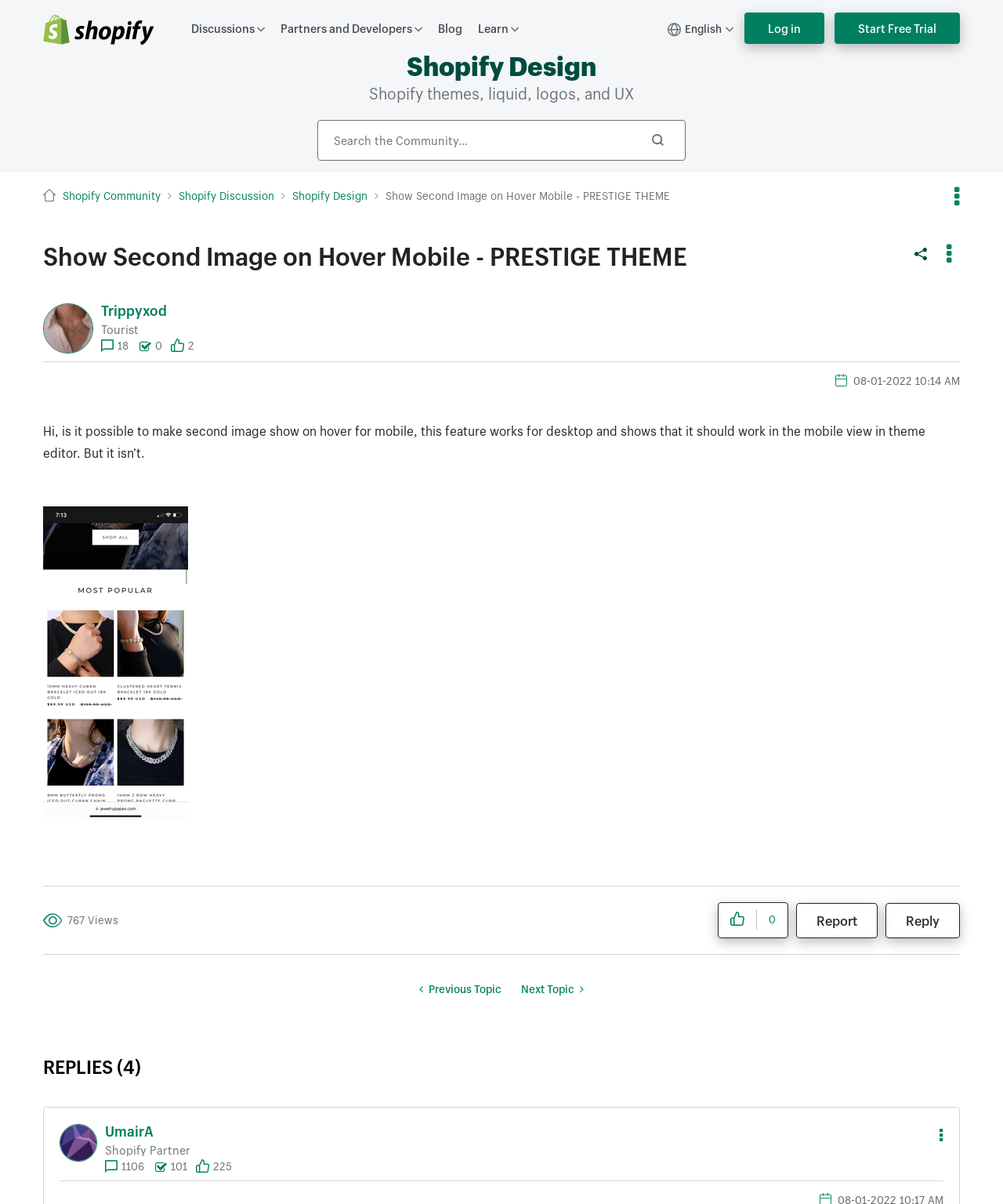Indicate the bounding box coordinates of the element that must be clicked to execute the instruction: "Search for something". The coordinates should be given as four float numbers between 0 and 1, i.e., [left, top, right, bottom].

[0.316, 0.099, 0.684, 0.133]